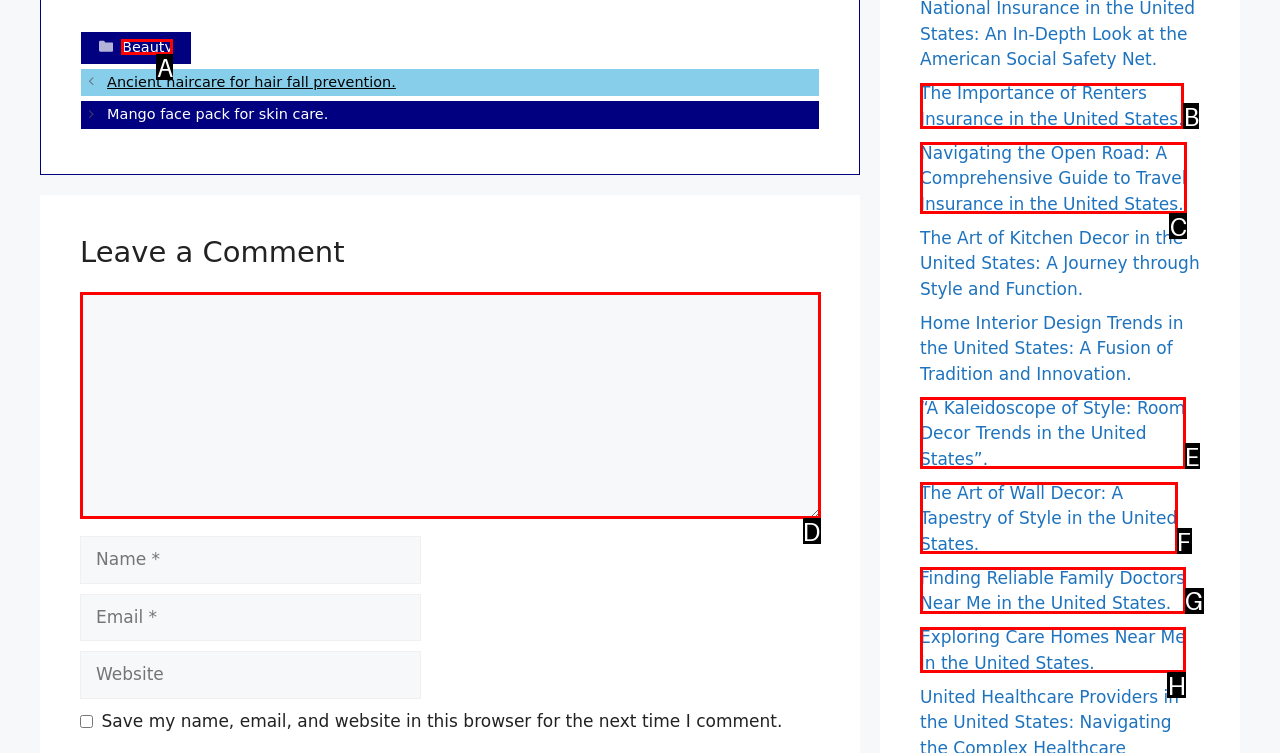Determine which HTML element I should select to execute the task: Click on the 'Beauty' category
Reply with the corresponding option's letter from the given choices directly.

A